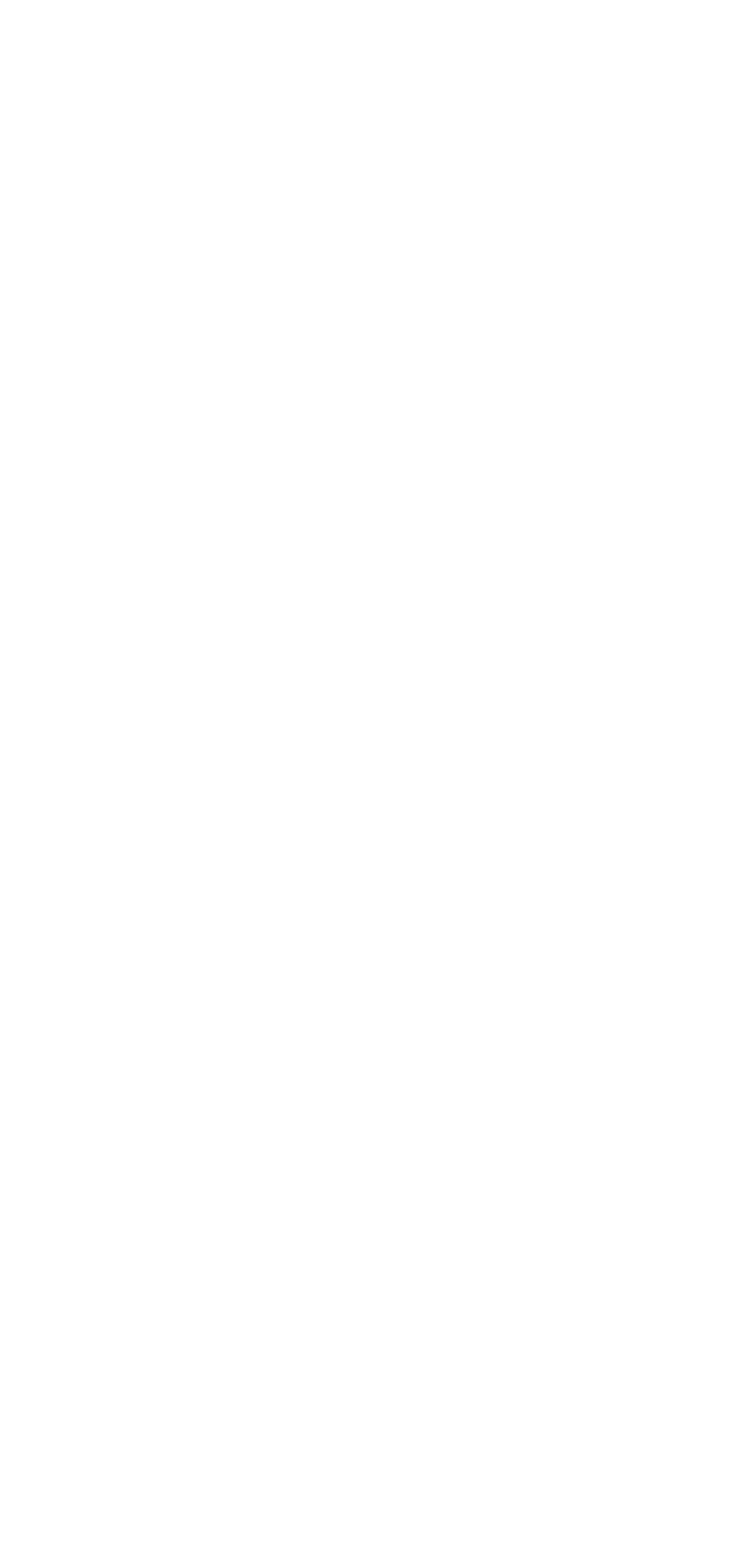Who is hosting the webinar?
Based on the image, please offer an in-depth response to the question.

The webinar is hosted by CloserStill Media, which can be found in the heading element with the text 'CloserStill Media' and also in the link element with the same text.